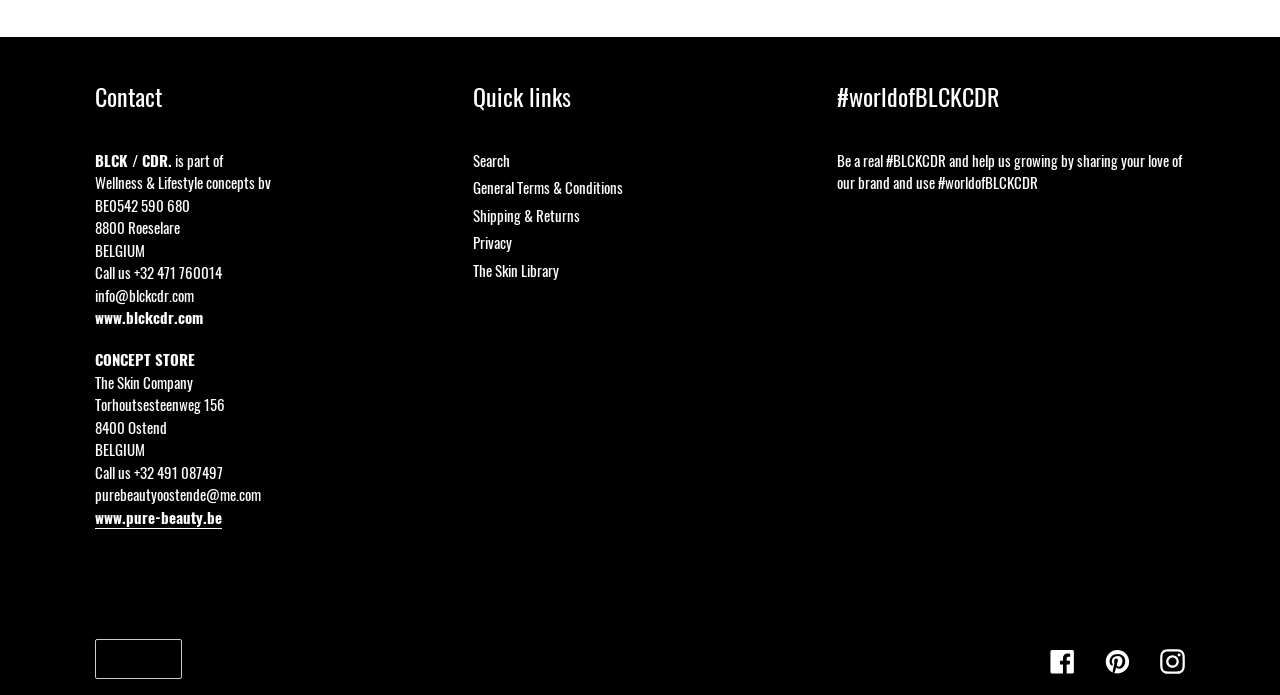Using the description "General Terms & Conditions", predict the bounding box of the relevant HTML element.

[0.37, 0.254, 0.487, 0.285]